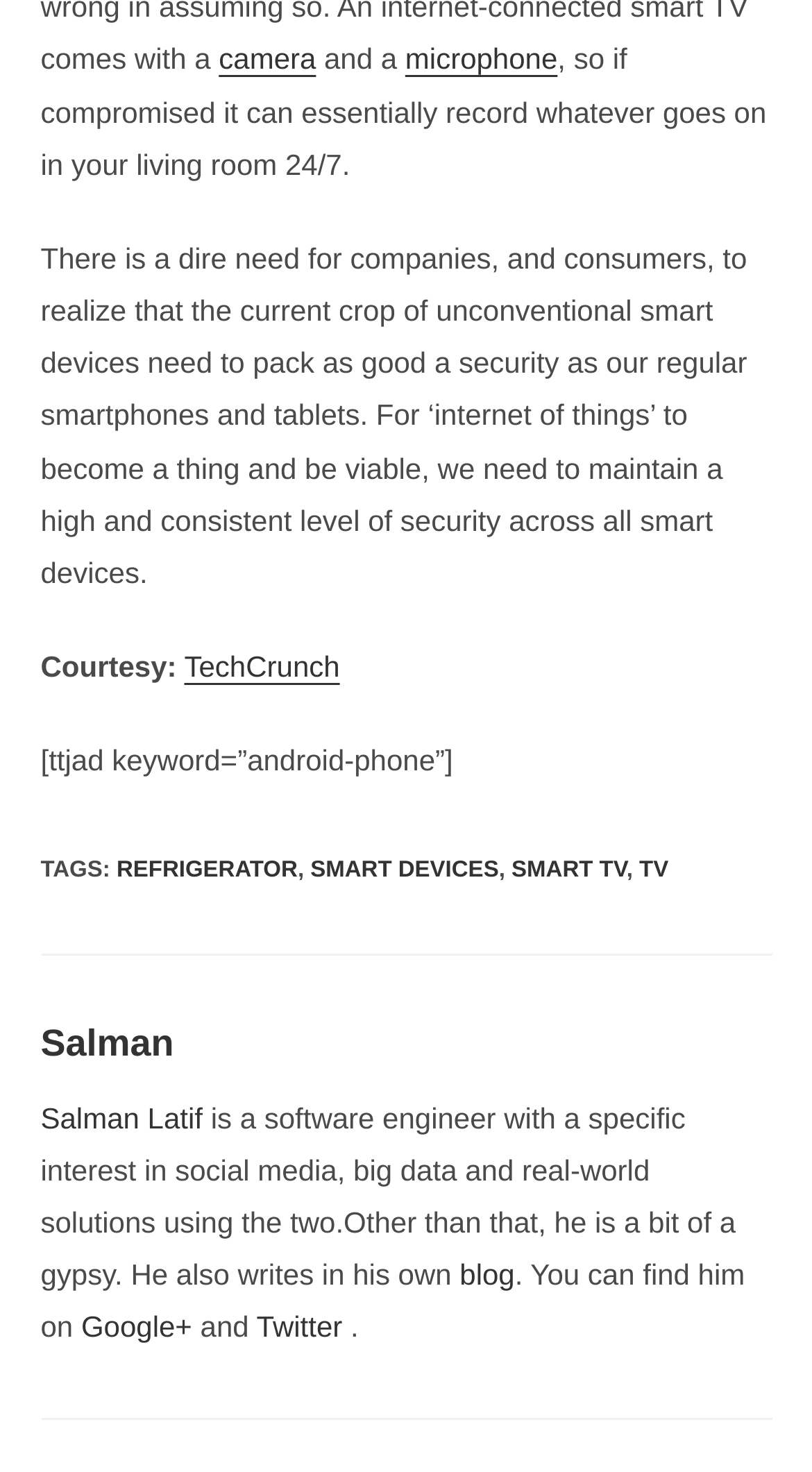Determine the coordinates of the bounding box that should be clicked to complete the instruction: "learn about SMART DEVICES". The coordinates should be represented by four float numbers between 0 and 1: [left, top, right, bottom].

[0.382, 0.582, 0.614, 0.599]